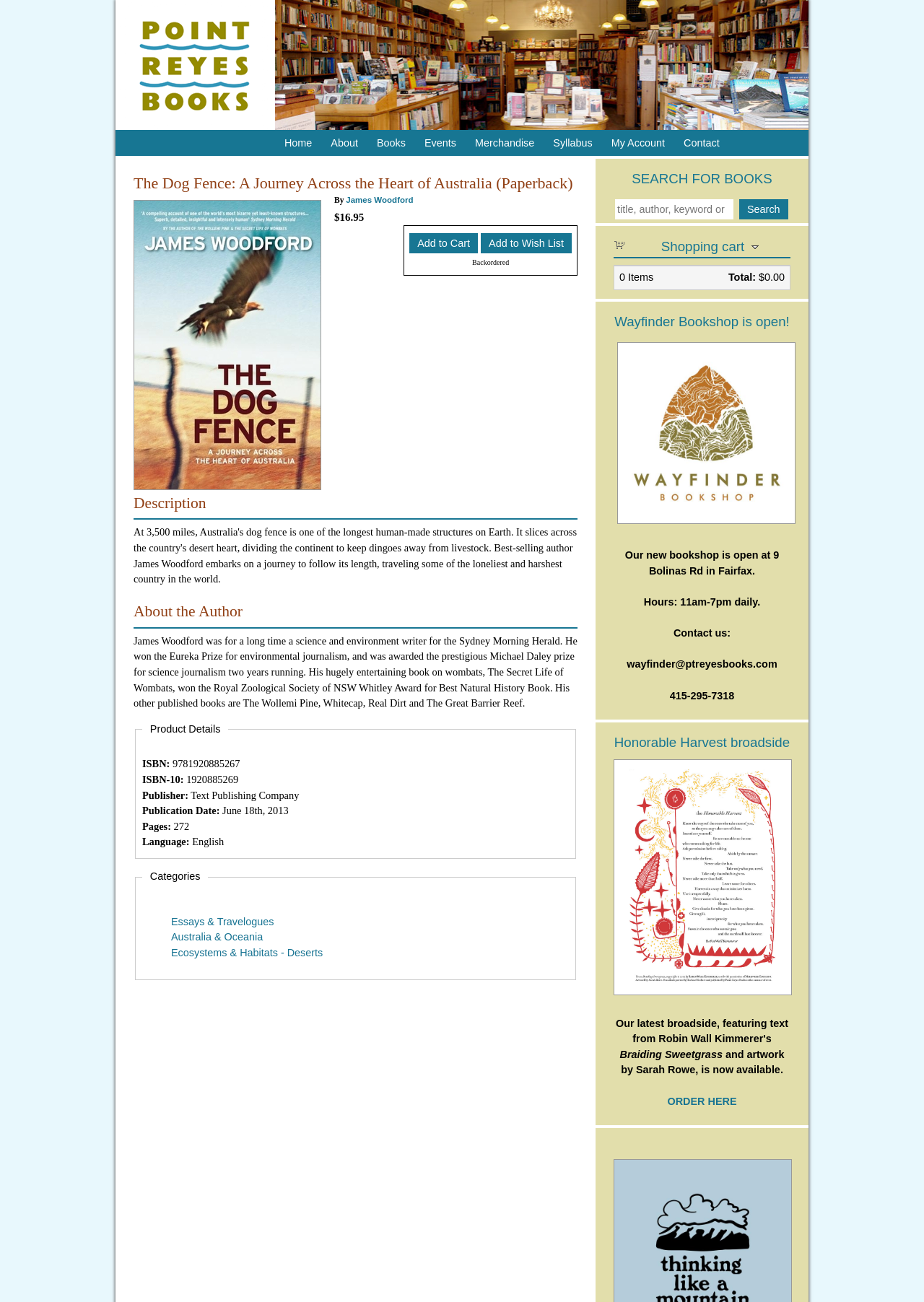Locate the bounding box coordinates of the clickable area needed to fulfill the instruction: "Click the 'Add to Cart' button".

[0.443, 0.179, 0.517, 0.195]